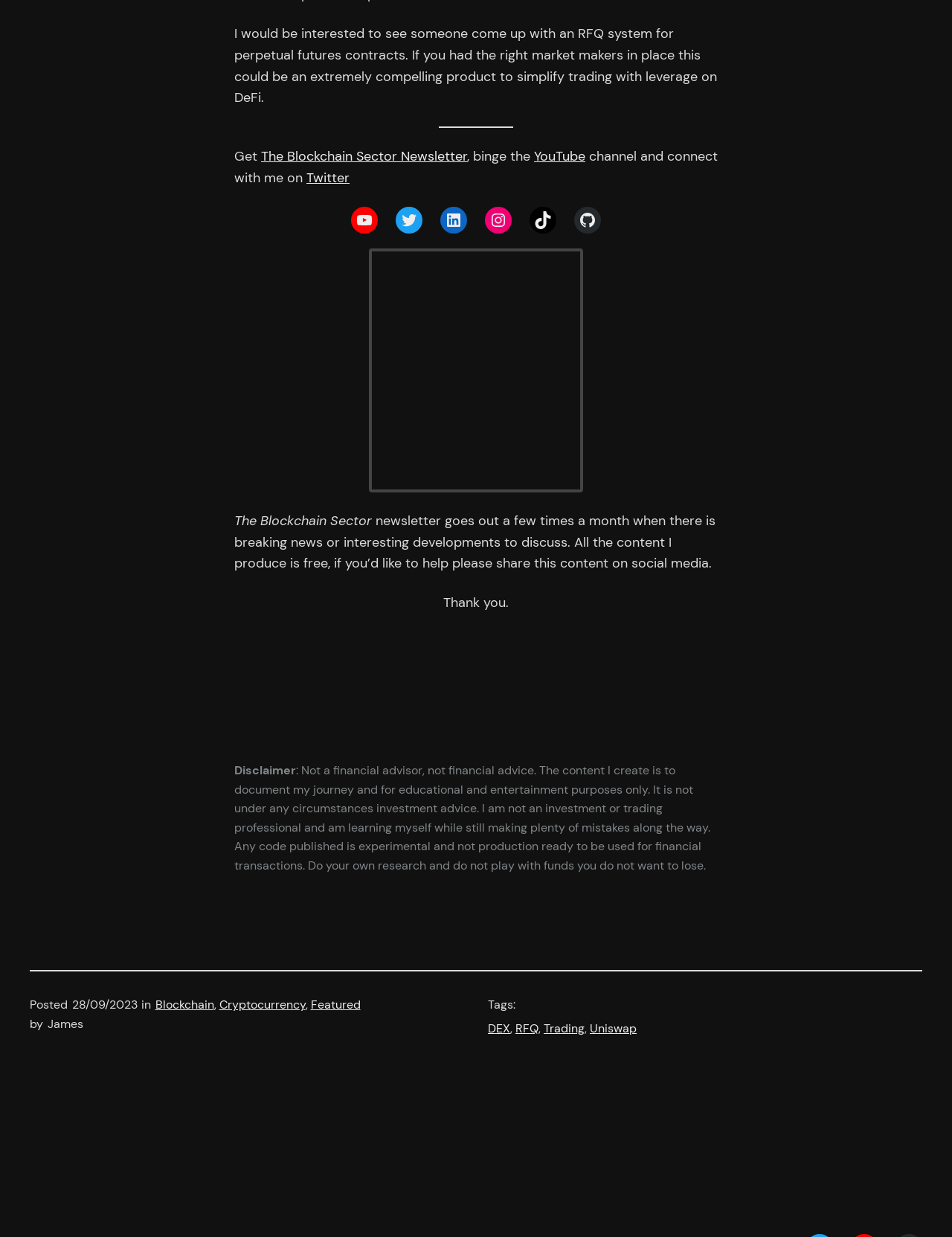What are the categories of the post?
Look at the image and provide a detailed response to the question.

The categories of the post are mentioned in the link elements with the texts 'Blockchain', 'Cryptocurrency', and 'Featured'.